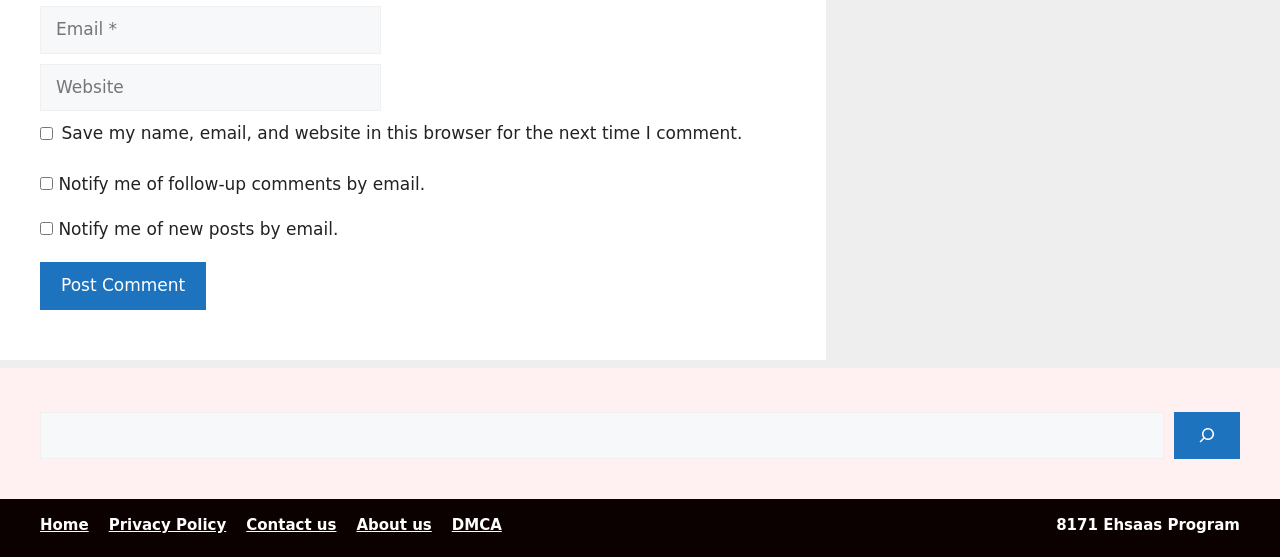Please determine the bounding box coordinates of the element to click in order to execute the following instruction: "Post a comment". The coordinates should be four float numbers between 0 and 1, specified as [left, top, right, bottom].

[0.031, 0.471, 0.161, 0.556]